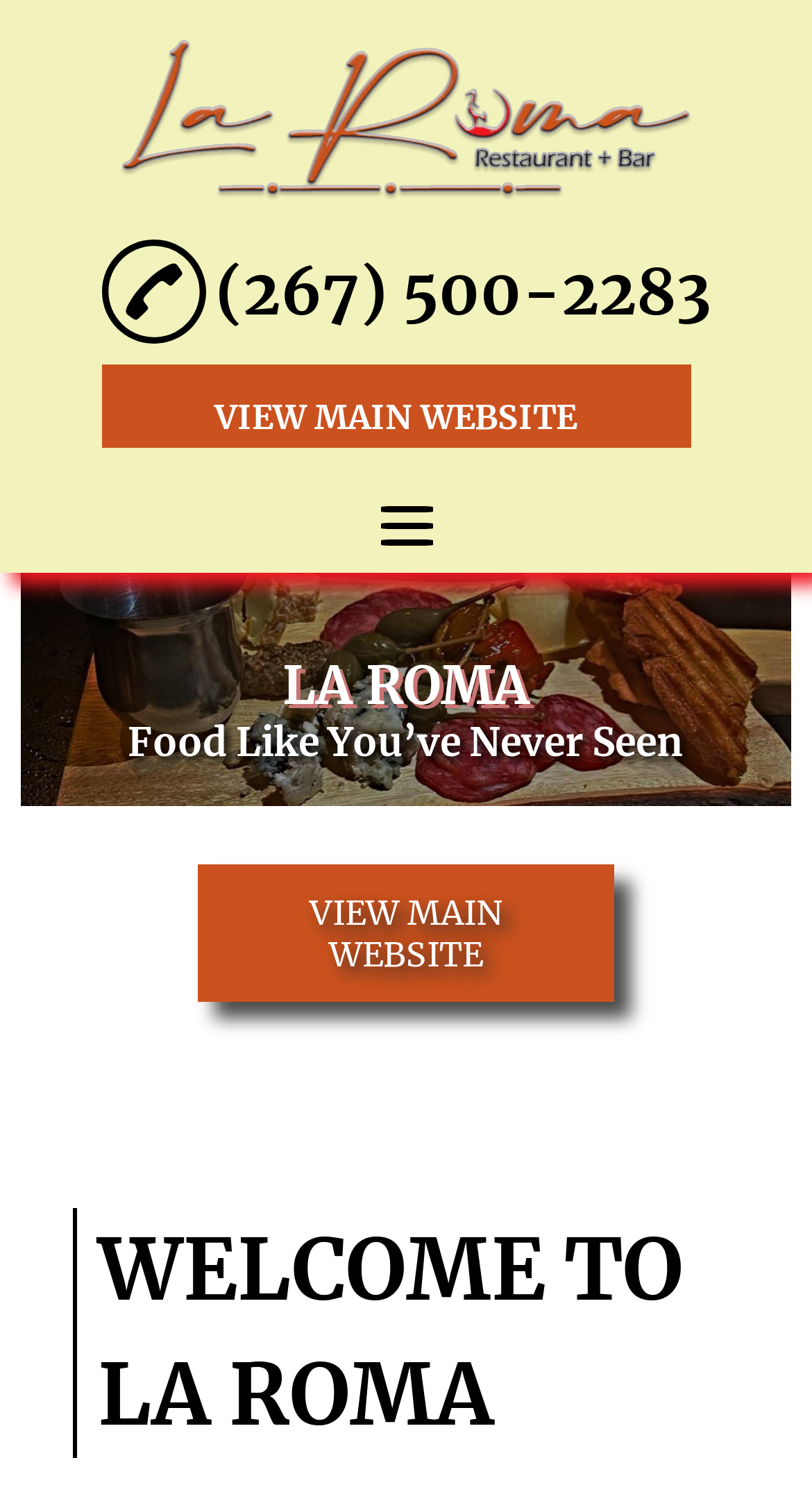How many menu categories are listed?
Please respond to the question with a detailed and well-explained answer.

The menu categories are listed vertically on the left side of the webpage. There are six links: 'HOME', 'ABOUT', 'STEAKS', 'PIEROGIS', 'EMPANADAS', and 'TESTIMONIALS'. These links likely represent different menu categories.